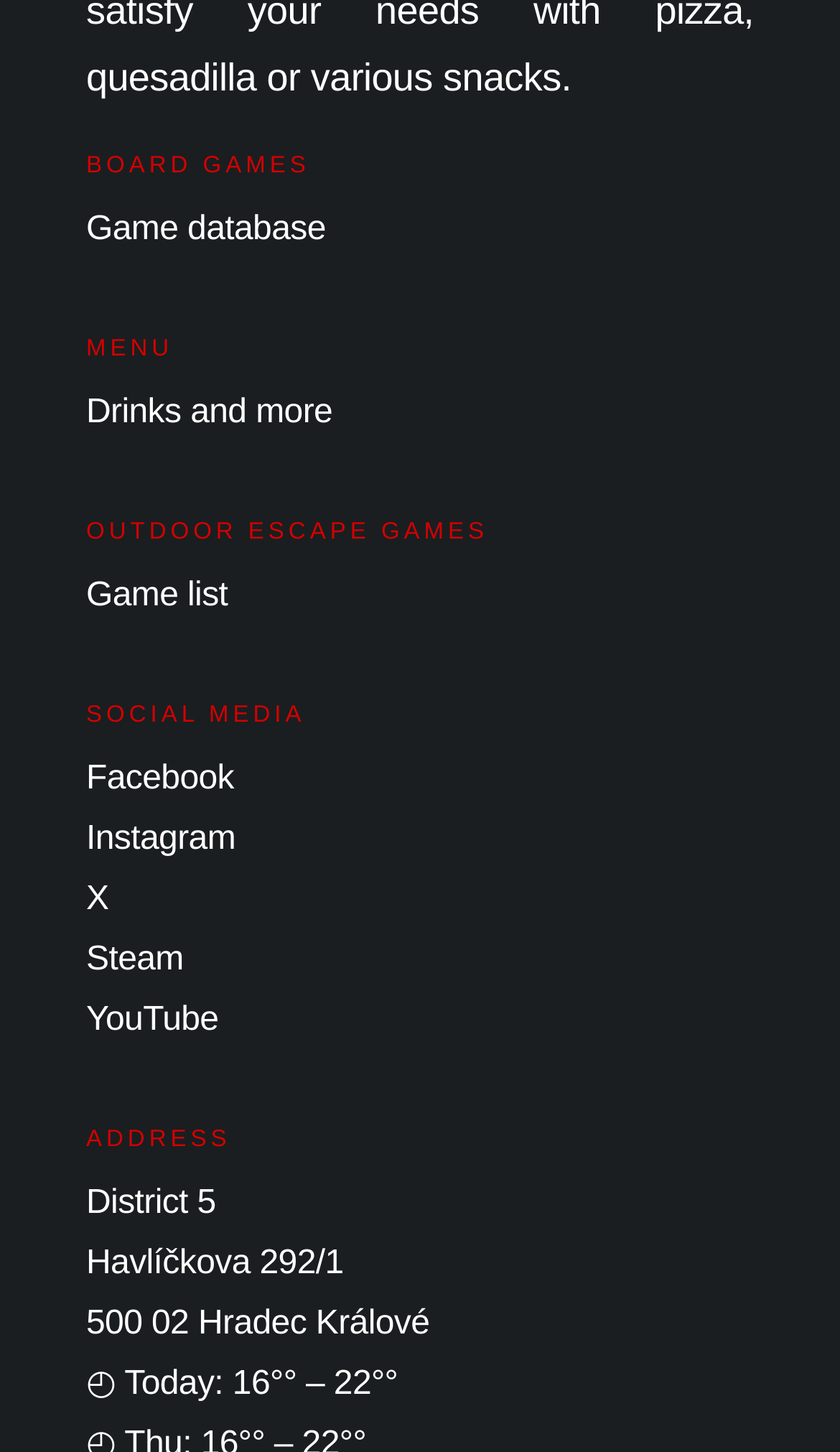Determine the coordinates of the bounding box for the clickable area needed to execute this instruction: "Check address".

[0.103, 0.816, 0.257, 0.842]